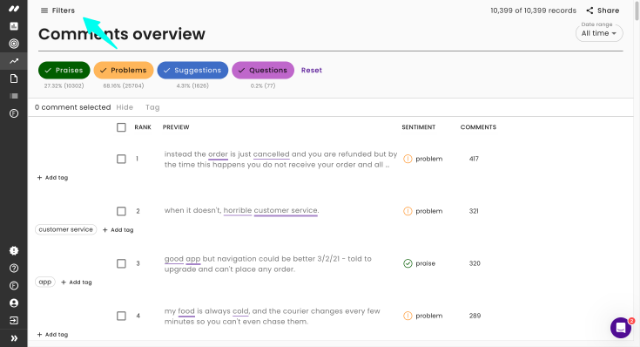What is the purpose of the sentiment ratings?
Using the visual information, reply with a single word or short phrase.

To identify problem or praise